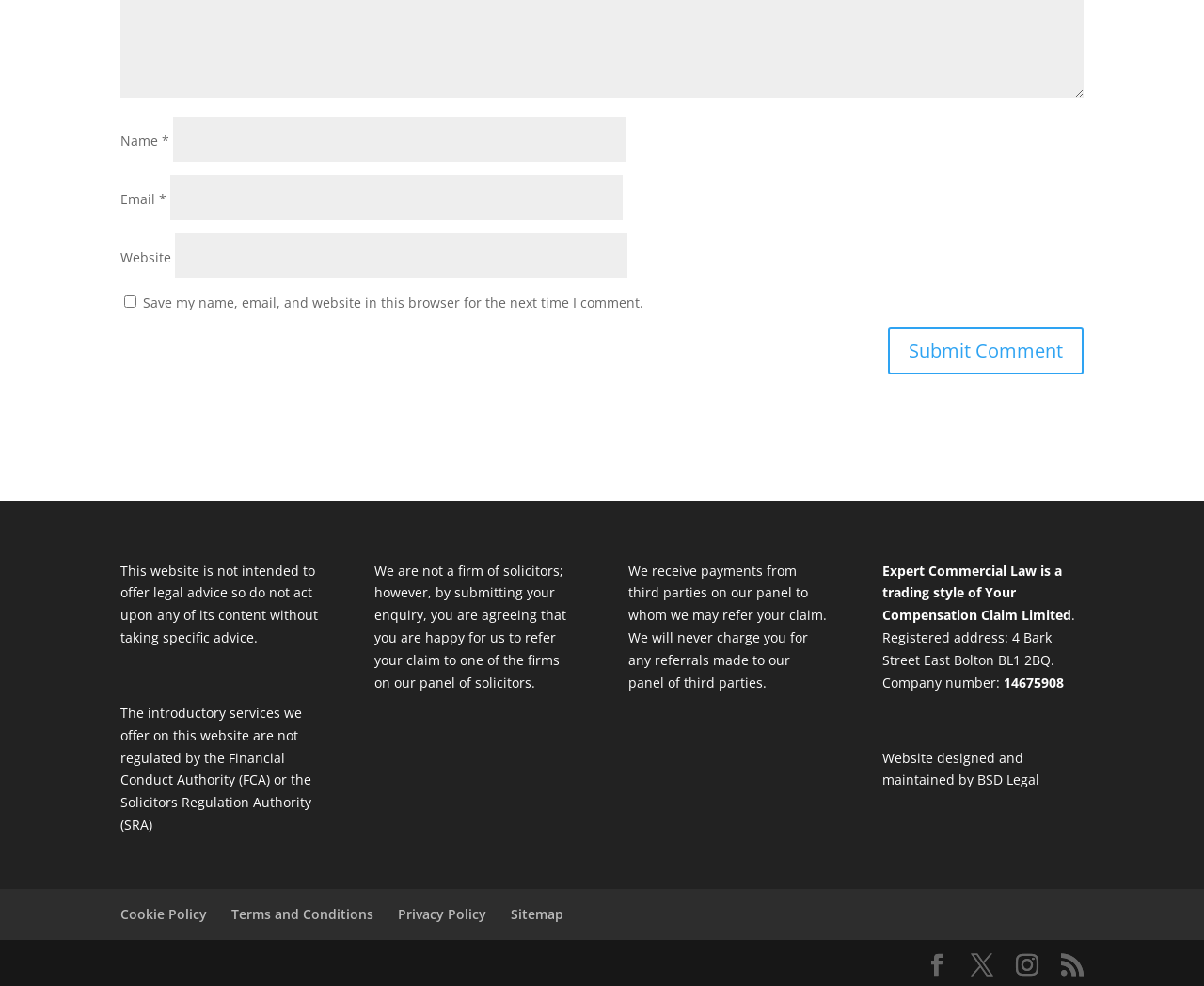Please identify the bounding box coordinates of the area that needs to be clicked to fulfill the following instruction: "Visit the BSD Legal website."

[0.809, 0.782, 0.863, 0.8]